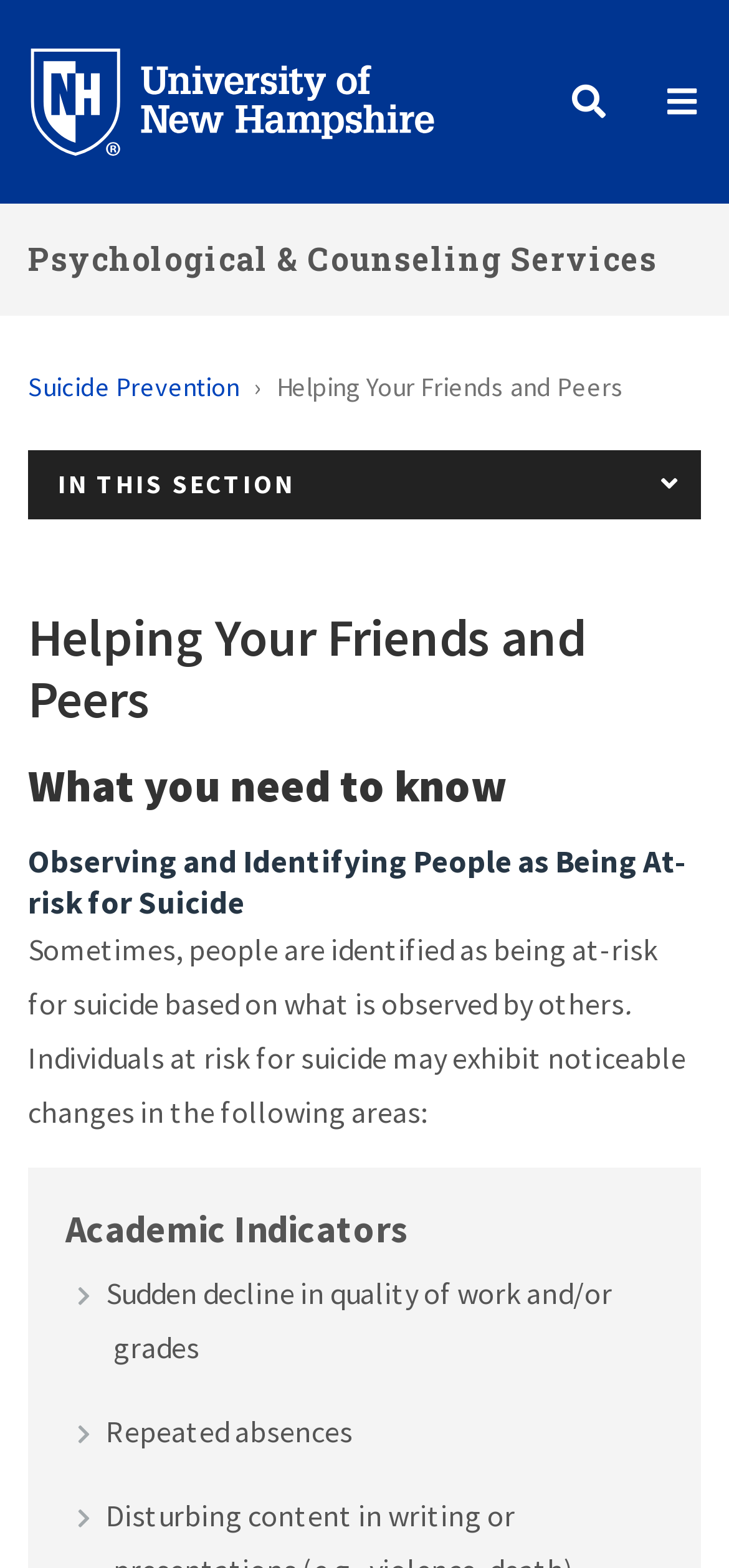What is the purpose of this webpage?
Using the image as a reference, answer the question in detail.

Based on the webpage's content, it appears to provide information and resources to help individuals identify and support friends and peers who may be at risk for suicide.